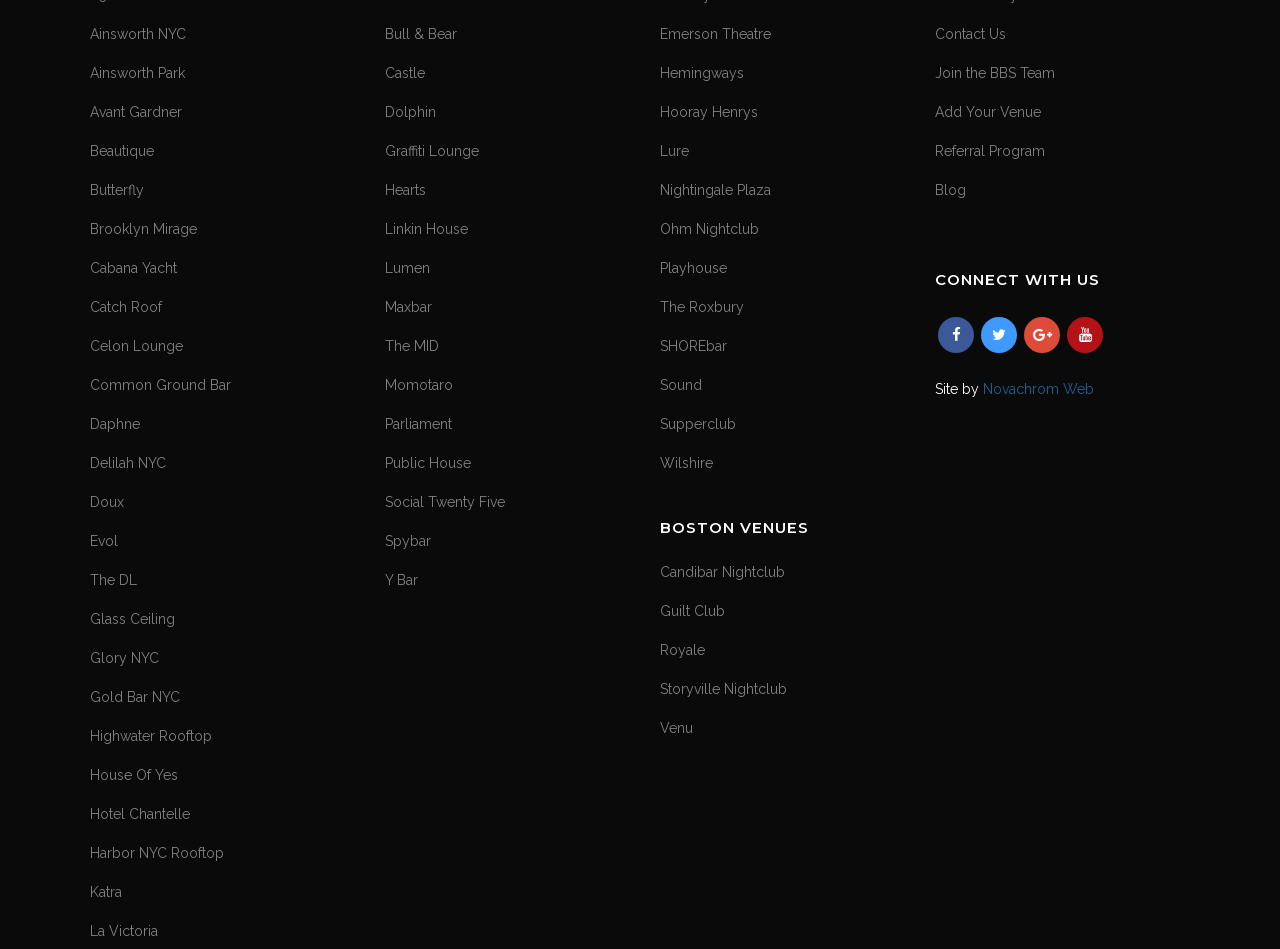How many columns of links are there?
Please use the visual content to give a single word or phrase answer.

3